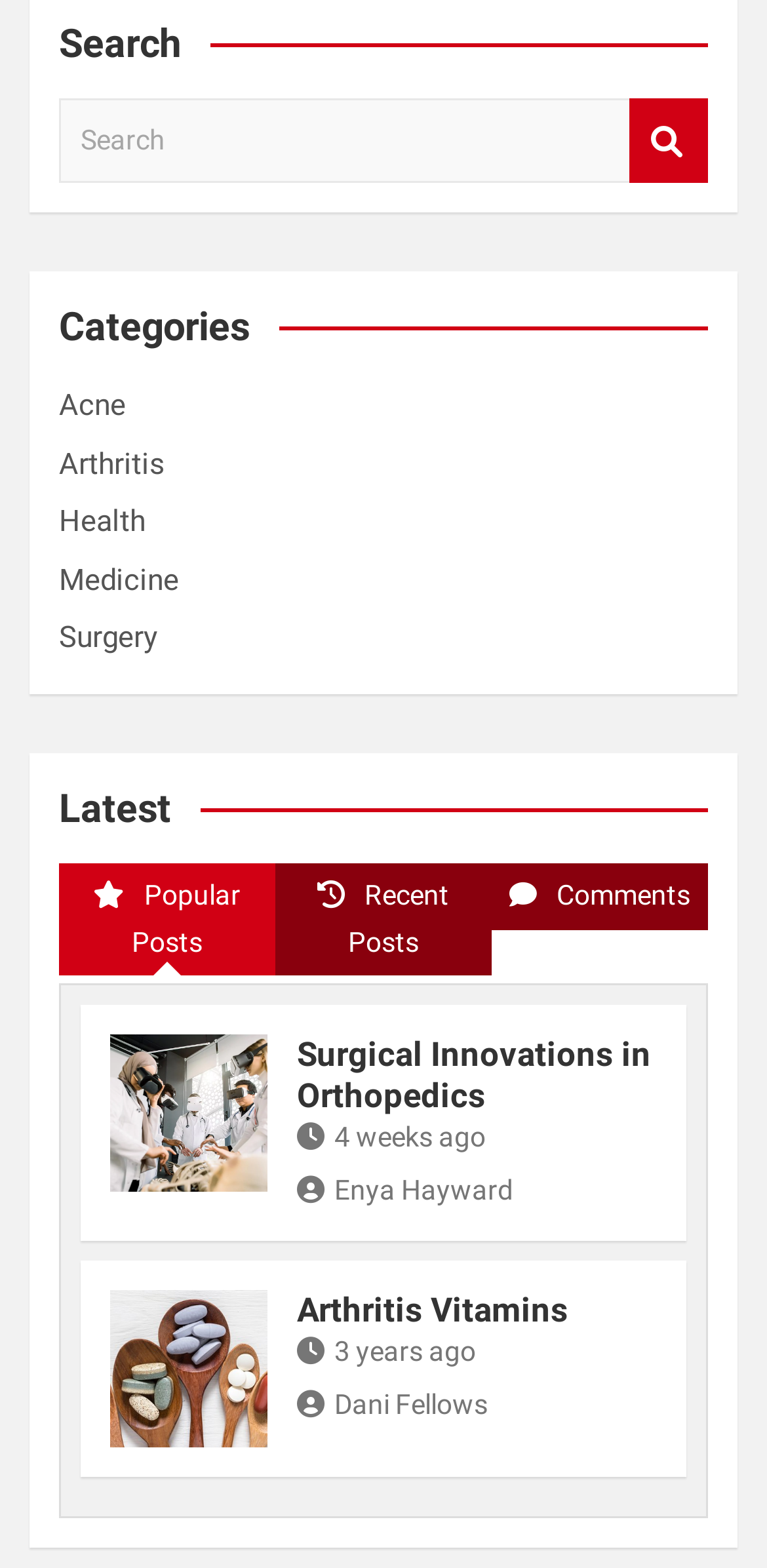Show the bounding box coordinates for the element that needs to be clicked to execute the following instruction: "Learn about Surgical Innovations in Orthopedics". Provide the coordinates in the form of four float numbers between 0 and 1, i.e., [left, top, right, bottom].

[0.387, 0.66, 0.849, 0.711]